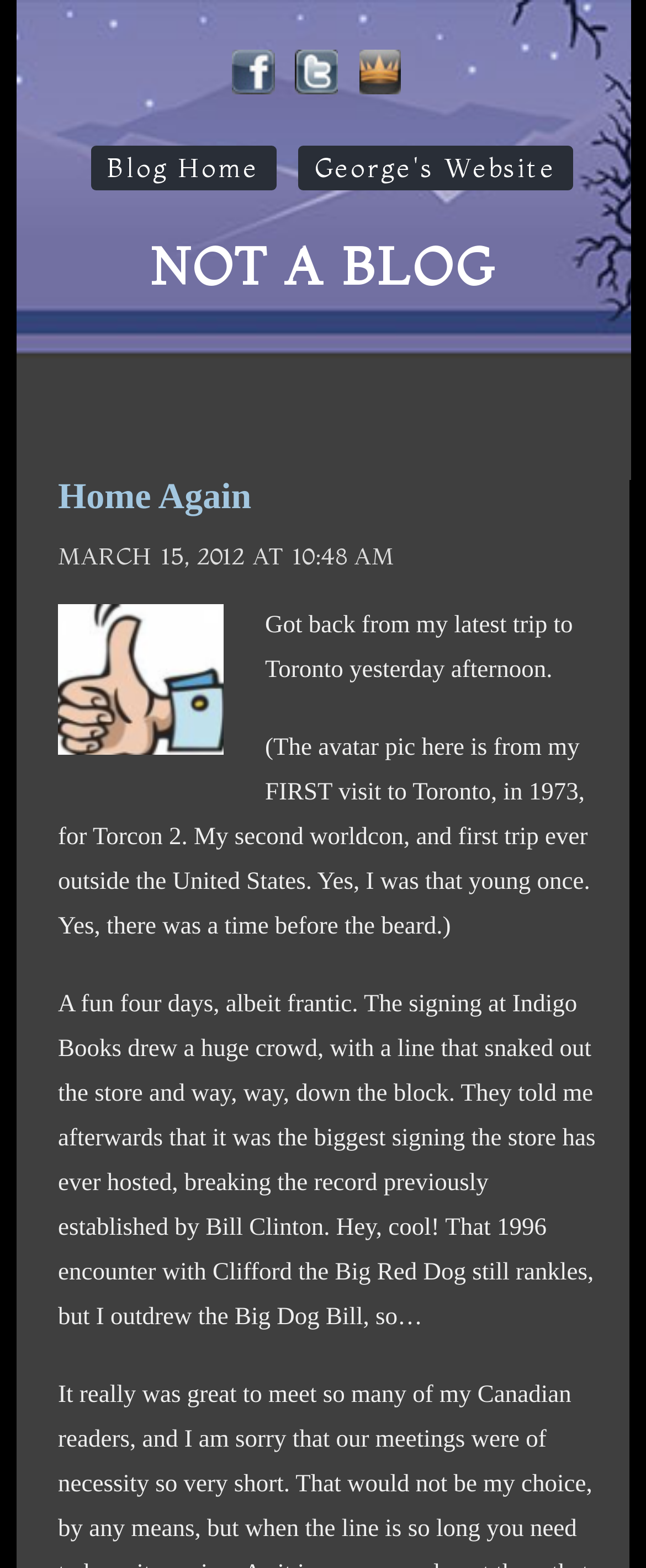Respond concisely with one word or phrase to the following query:
What is the record broken by the author?

Bill Clinton's record